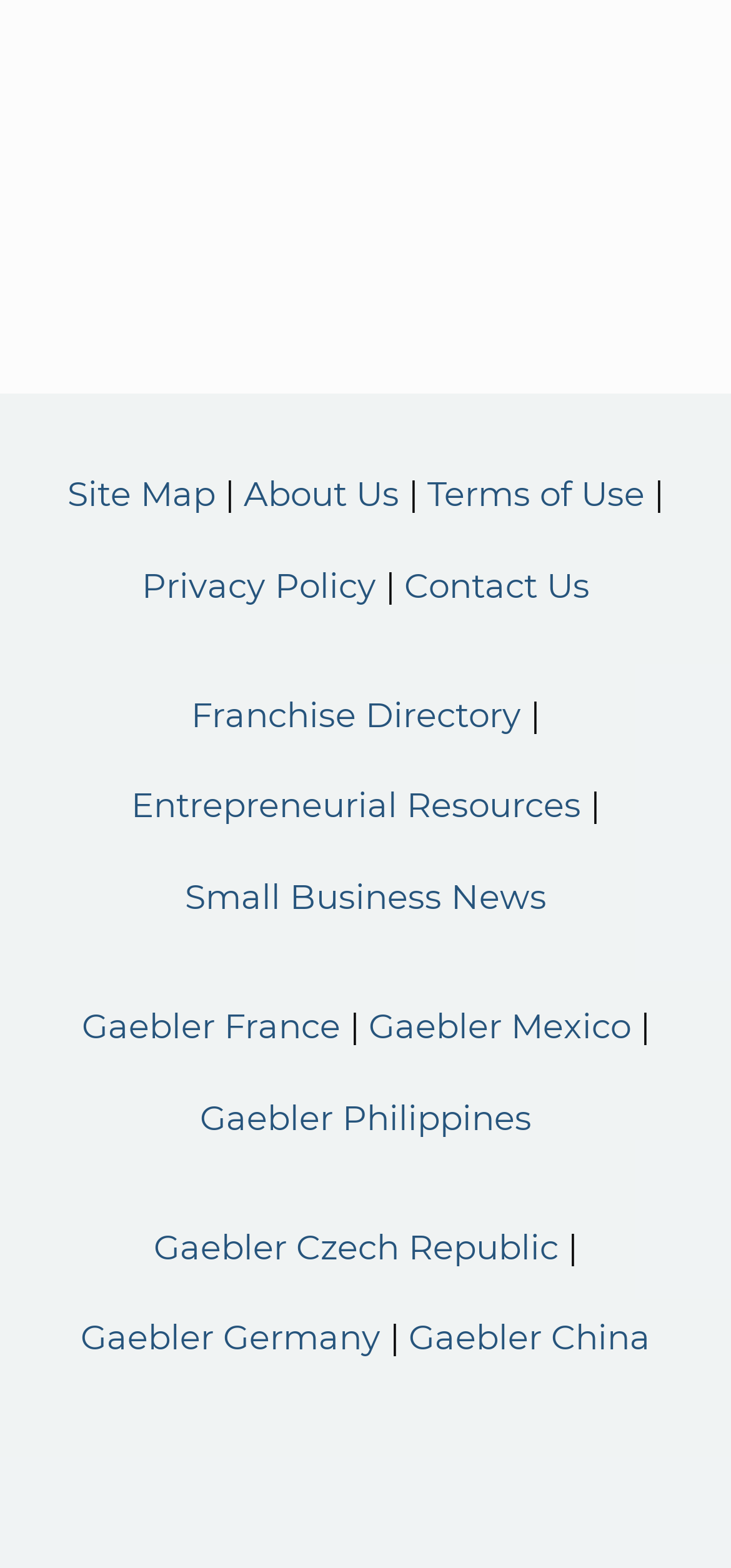Specify the bounding box coordinates of the area that needs to be clicked to achieve the following instruction: "Explore entrepreneurial resources".

[0.179, 0.501, 0.795, 0.528]